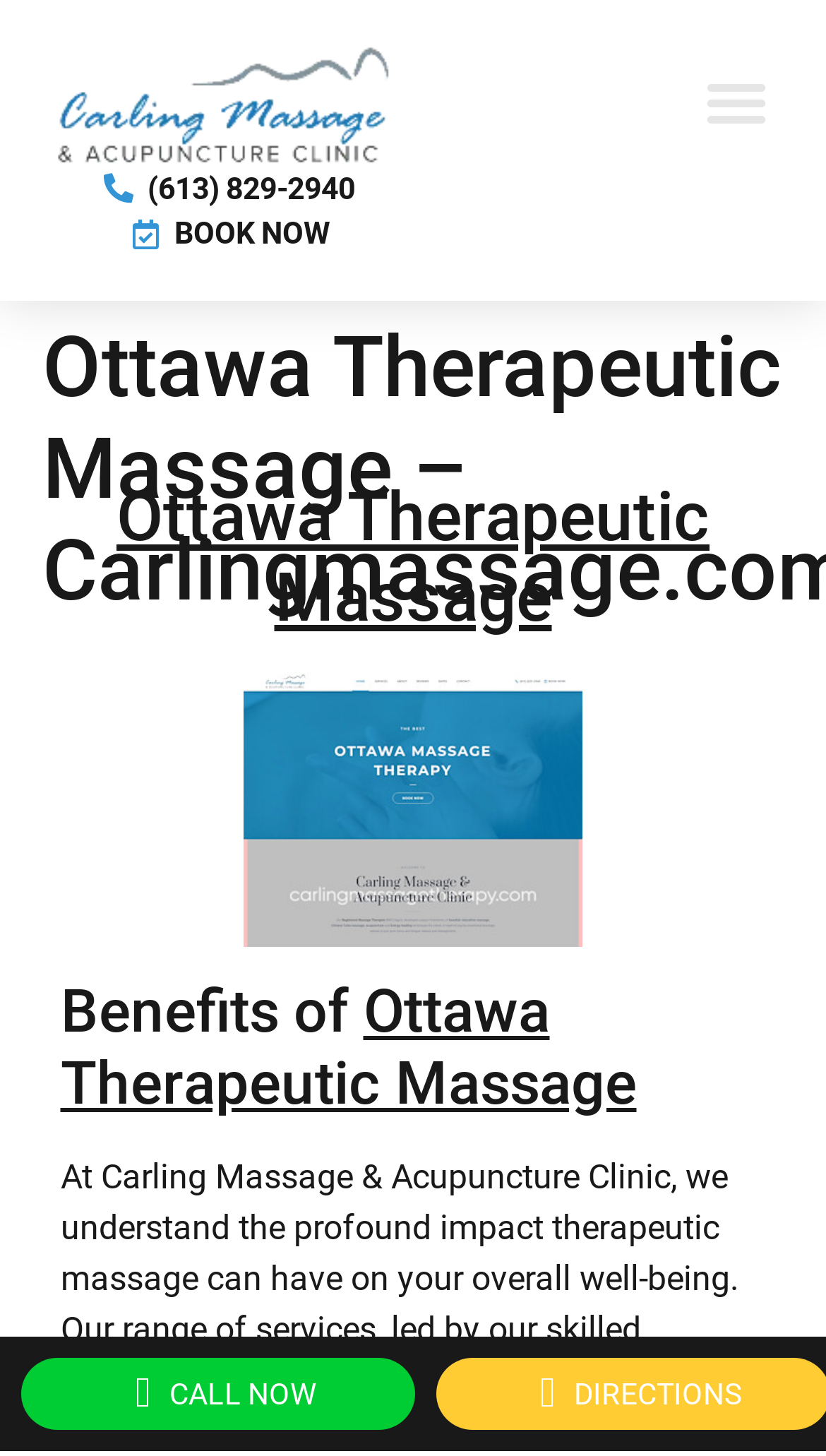Given the description of the UI element: "BOOK NOW", predict the bounding box coordinates in the form of [left, top, right, bottom], with each value being a float between 0 and 1.

[0.153, 0.146, 0.398, 0.177]